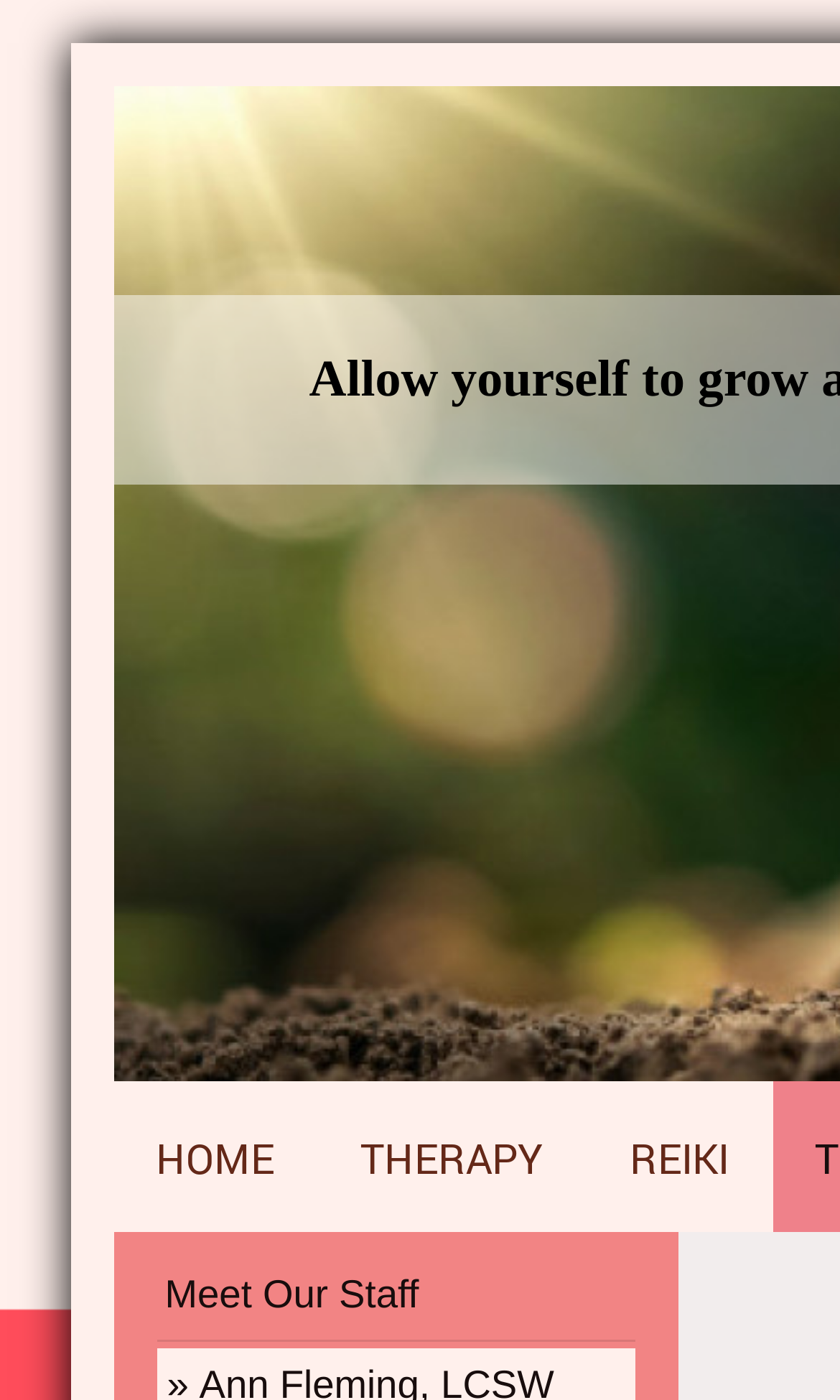Please identify the primary heading of the webpage and give its text content.

Lauren Barnhart, LPC